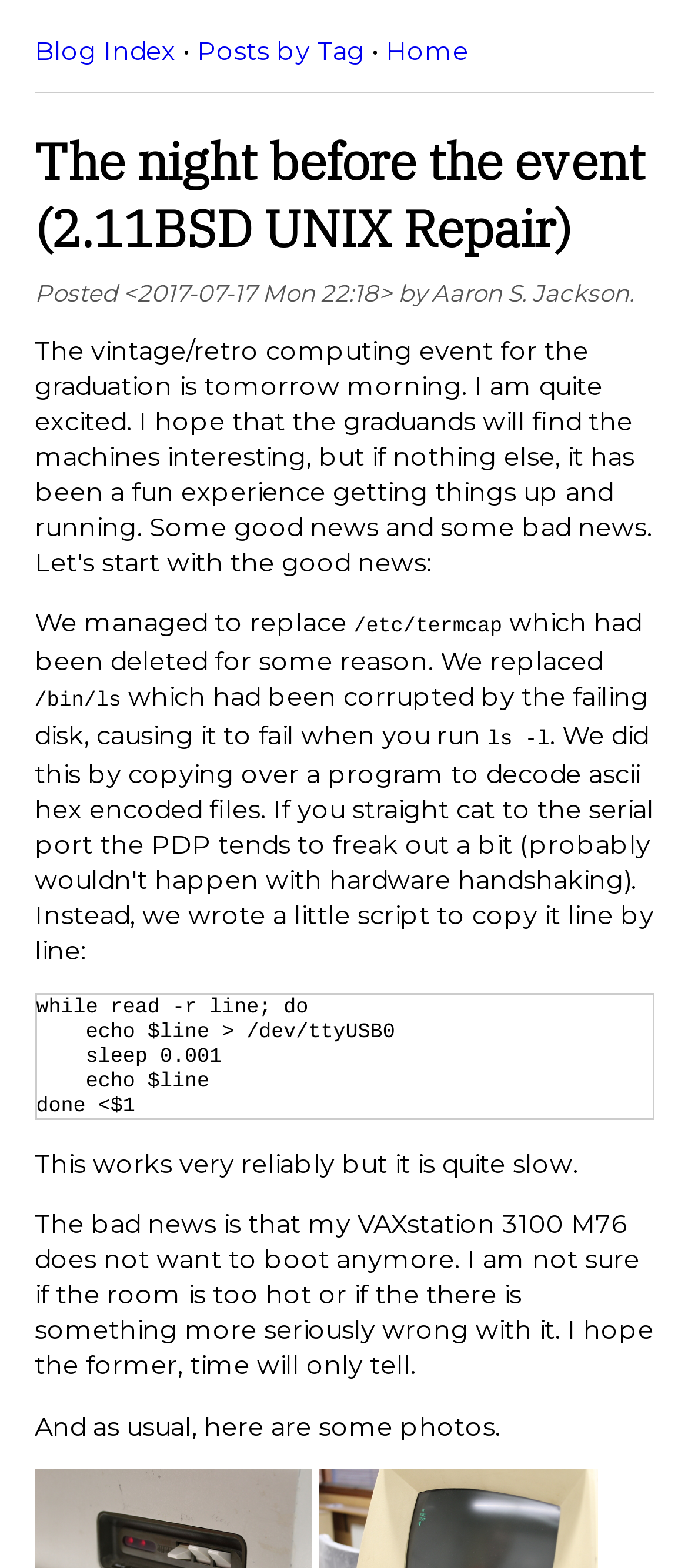Please provide a comprehensive answer to the question based on the screenshot: What is the purpose of the script?

I found the script 'while read -r line; do
    echo $line > /dev/ttyUSB0
    sleep 0.001
    echo $line
done <$1
' and understood that its purpose is to print lines to /dev/ttyUSB0 with a delay.